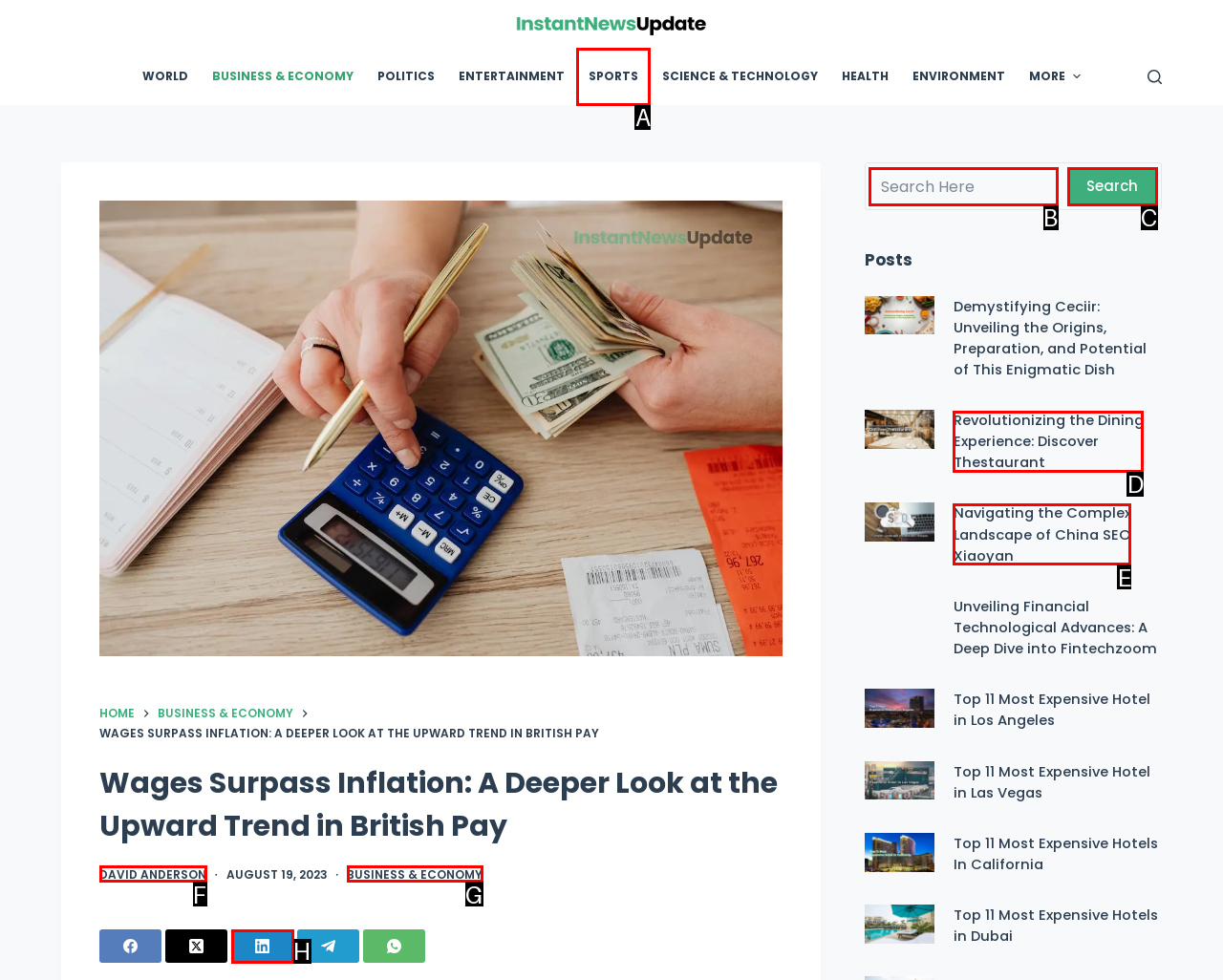Find the option that fits the given description: parent_node: Search name="s" placeholder="Search Here"
Answer with the letter representing the correct choice directly.

B